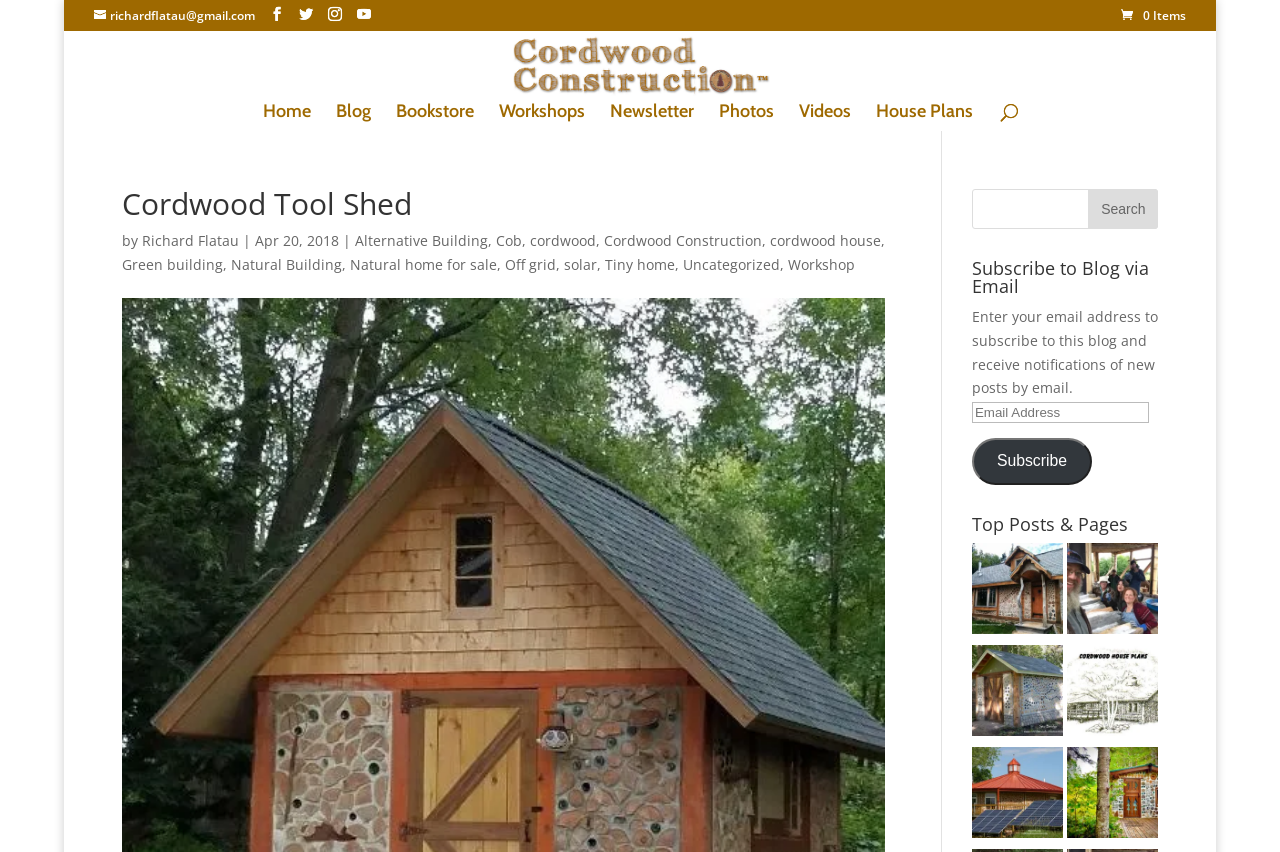Identify the bounding box coordinates of the clickable region to carry out the given instruction: "Search for a specific soil type".

None